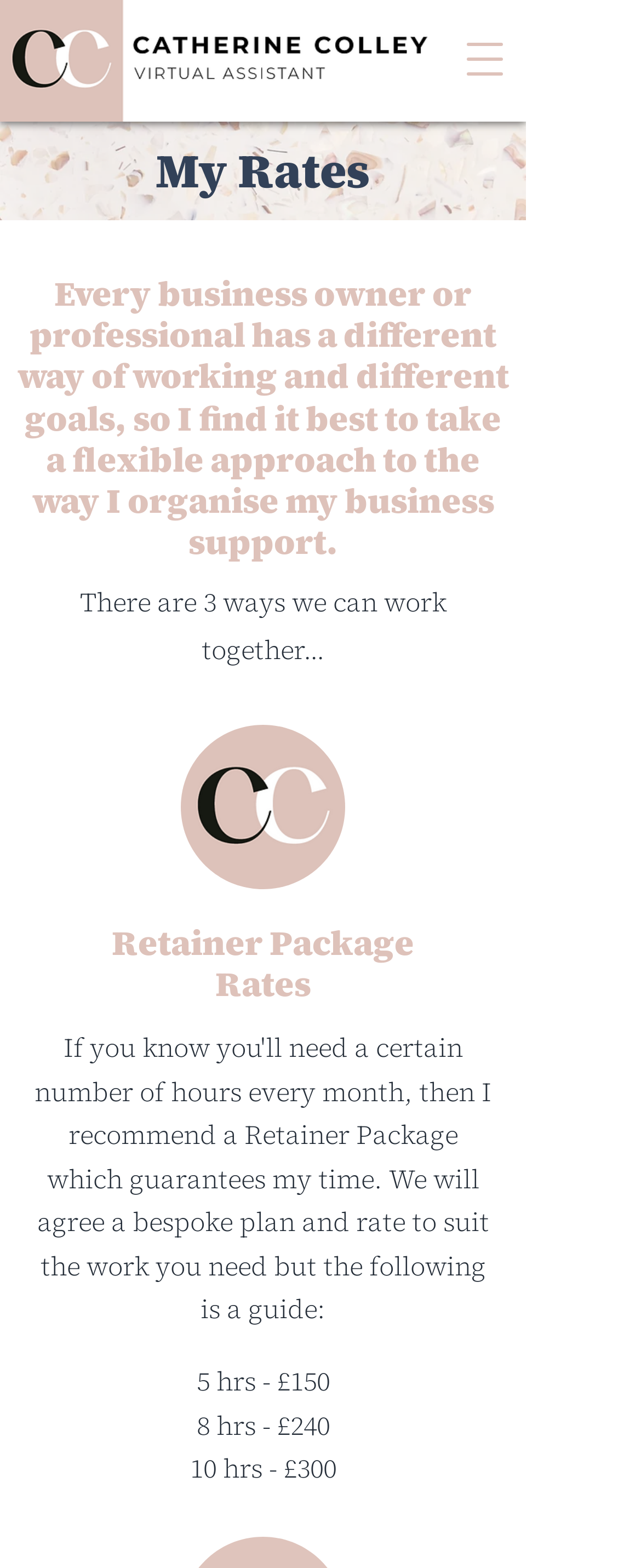What is the purpose of the button at the top-right corner?
Please use the image to deliver a detailed and complete answer.

The button element with the description 'Open navigation menu' at coordinates [0.692, 0.012, 0.821, 0.064] suggests that it is used to open a navigation menu, likely providing access to other pages or sections of the website.